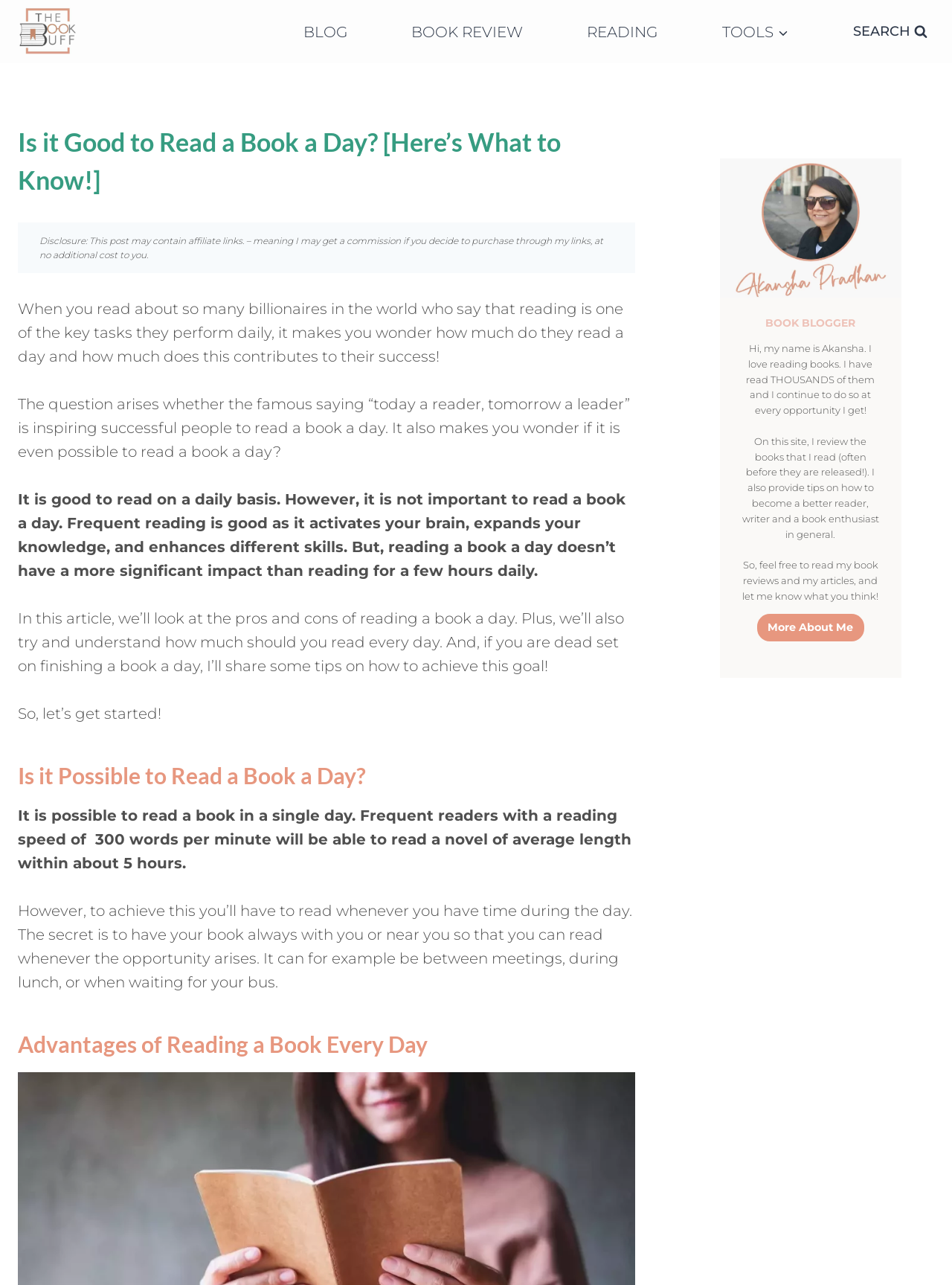What is the purpose of the 'TOOLS' menu?
Using the image as a reference, deliver a detailed and thorough answer to the question.

The 'TOOLS' menu is mentioned in the navigation section, but its purpose is not explicitly stated on the current webpage. It might be a dropdown menu with additional features or links, but without further information, it's unclear what it does.